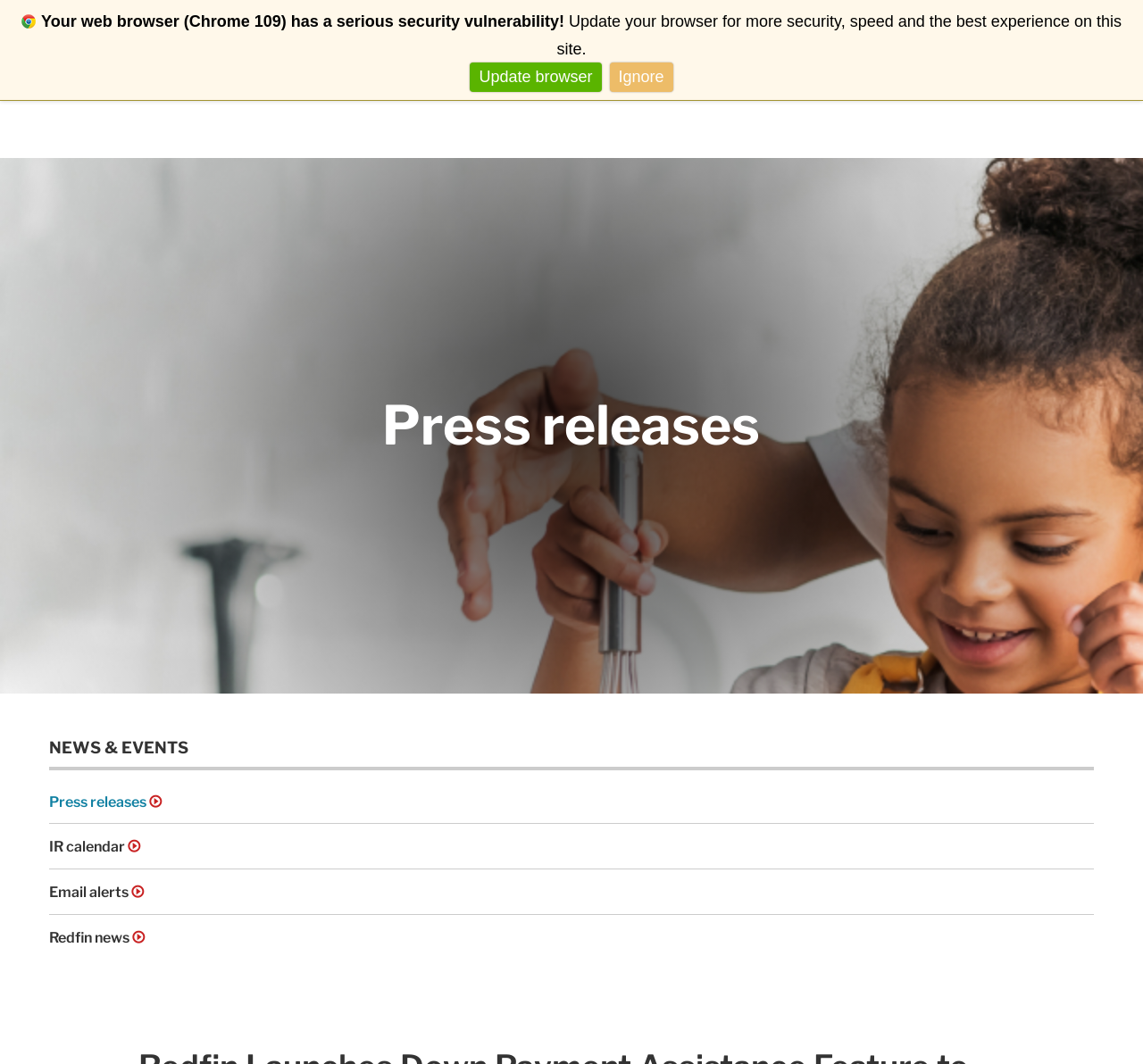Provide the bounding box coordinates of the UI element this sentence describes: "Skip to footer".

[0.368, 0.0, 0.487, 0.042]